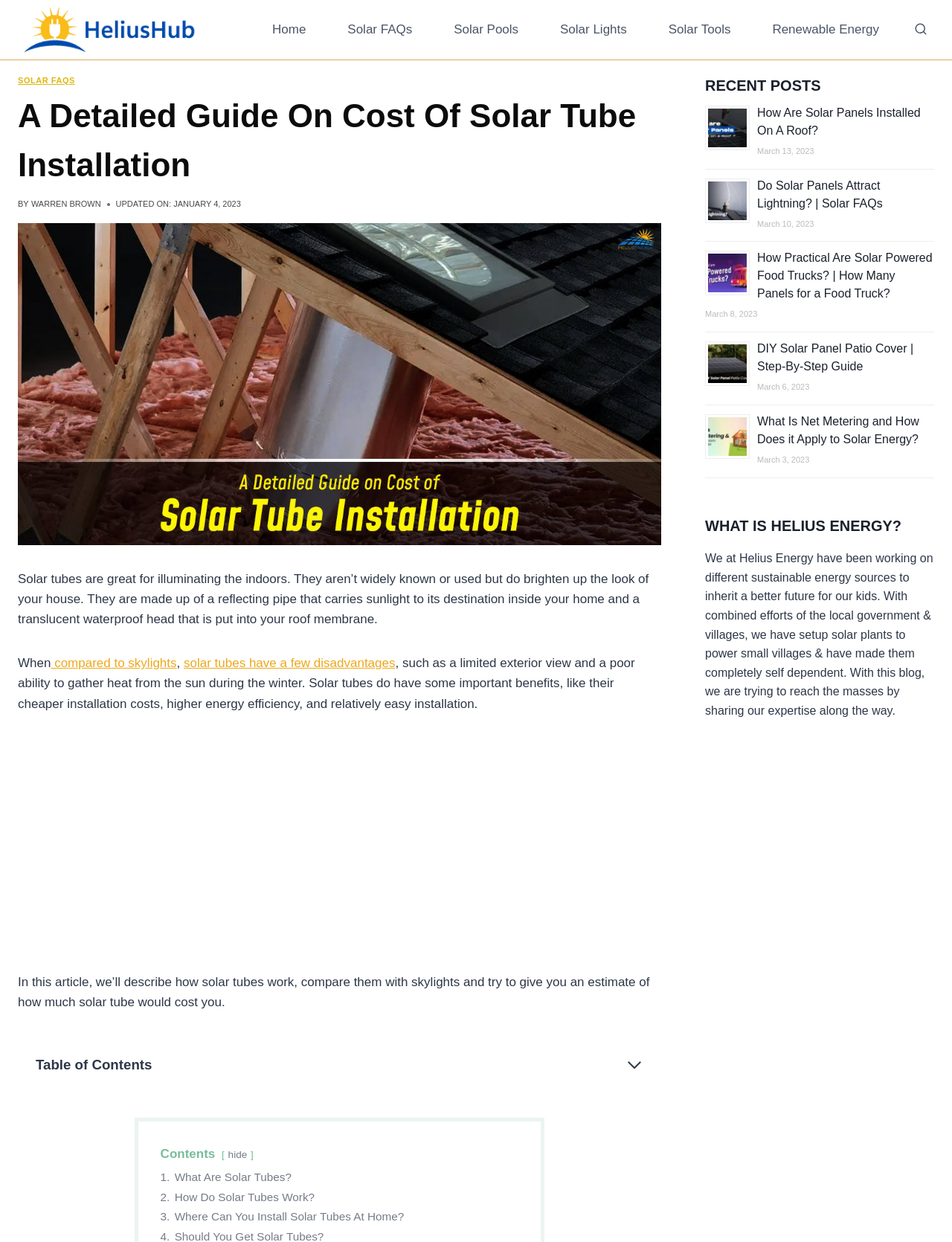Look at the image and answer the question in detail:
When was the article last updated?

The article was last updated on January 4, 2023, as mentioned in the text 'UPDATED ON: JANUARY 4, 2023' which indicates the date of the last update.